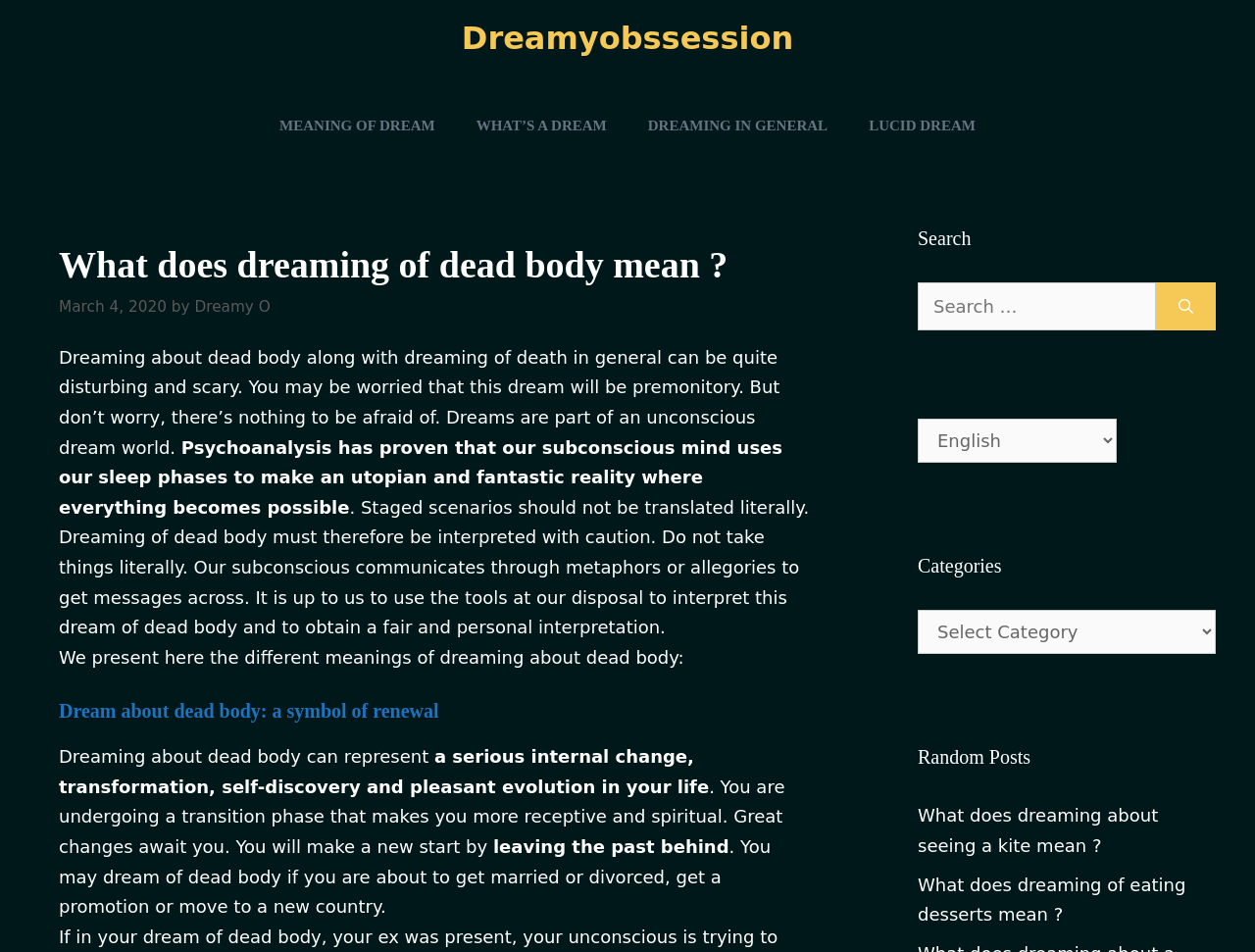What is the purpose of dreams according to psychoanalysis?
Kindly answer the question with as much detail as you can.

I found this information in the second paragraph of the content section, which explains that according to psychoanalysis, our subconscious mind uses our sleep phases to make an utopian and fantastic reality where everything becomes possible.